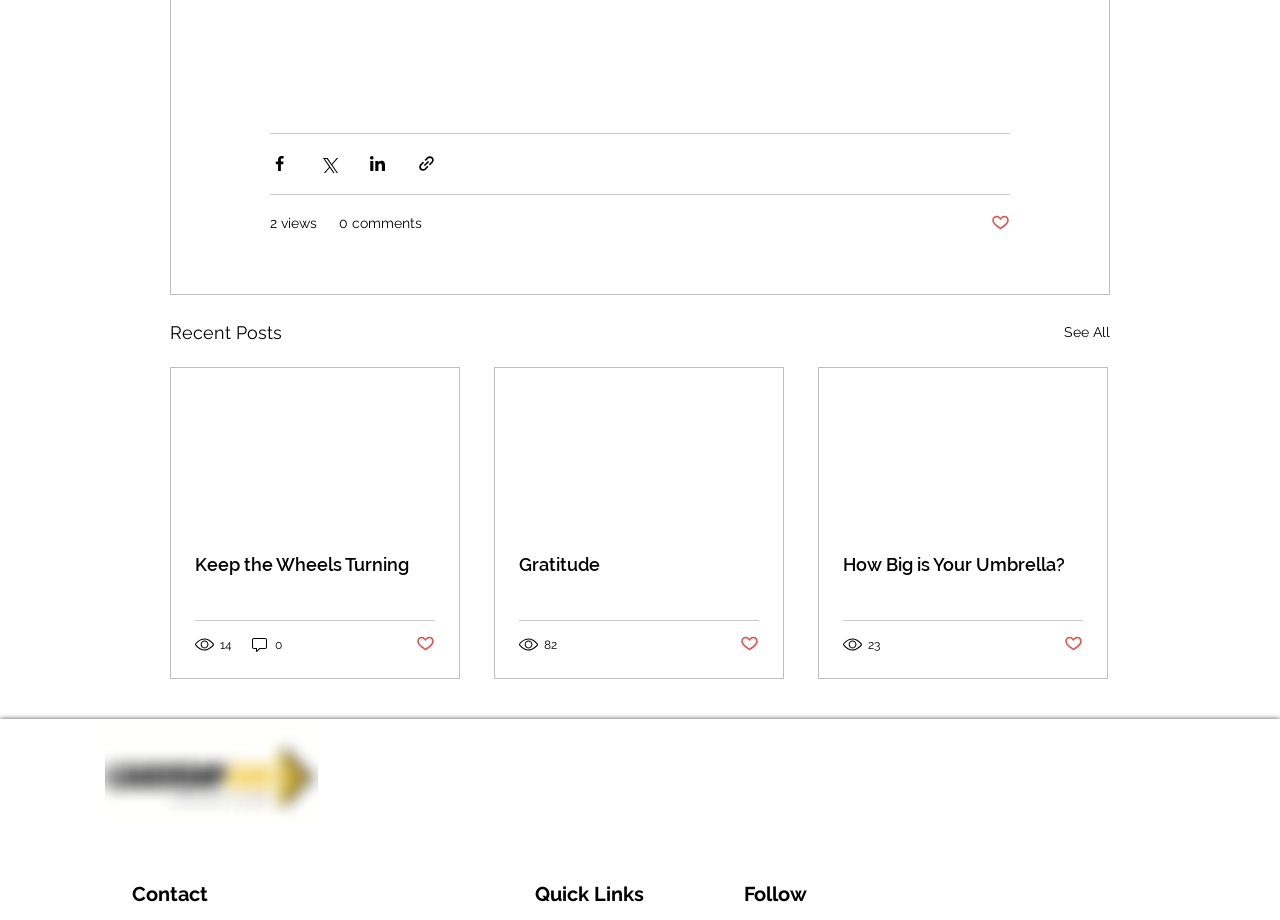How many articles are displayed on the webpage?
Deliver a detailed and extensive answer to the question.

I counted the number of article sections on the webpage, which are three. Each article section has a title, a link, and some metadata. Therefore, there are 3 articles displayed on the webpage.